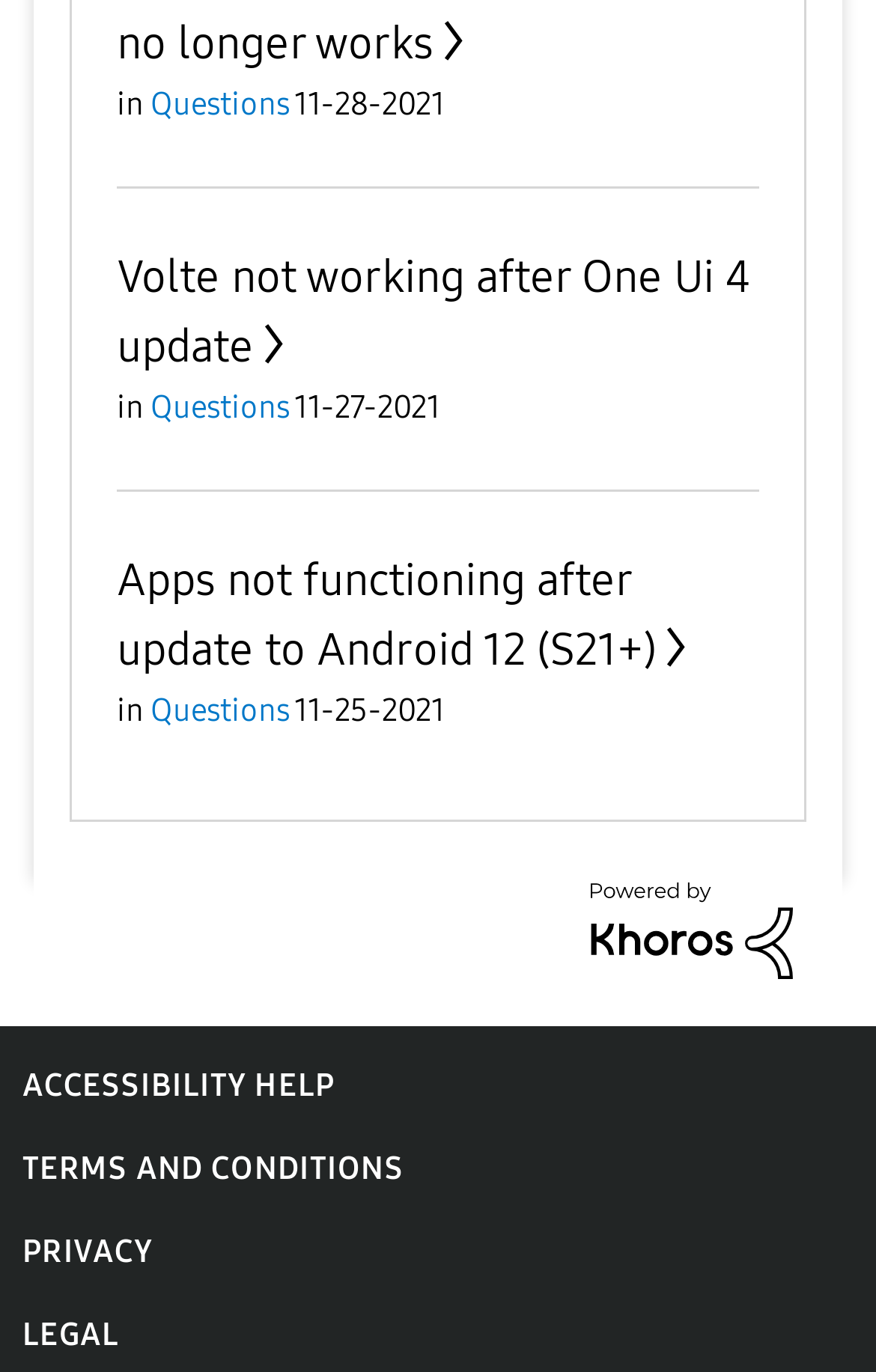Please provide a comprehensive answer to the question based on the screenshot: How many questions are listed on this page?

I counted the number of links with the text 'Questions' and found three instances, which suggests that there are three questions listed on this page.